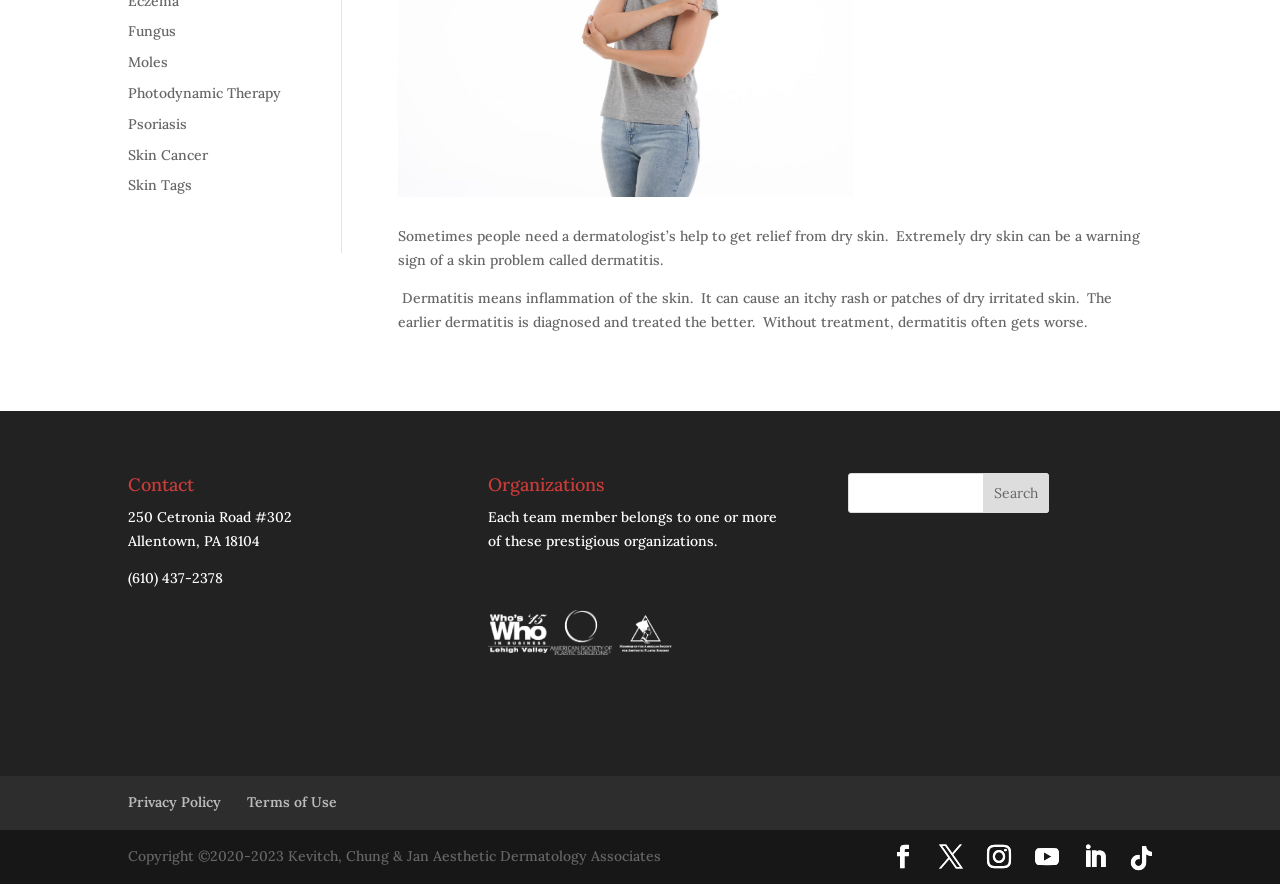Using the webpage screenshot and the element description name="s", determine the bounding box coordinates. Specify the coordinates in the format (top-left x, top-left y, bottom-right x, bottom-right y) with values ranging from 0 to 1.

[0.663, 0.535, 0.819, 0.58]